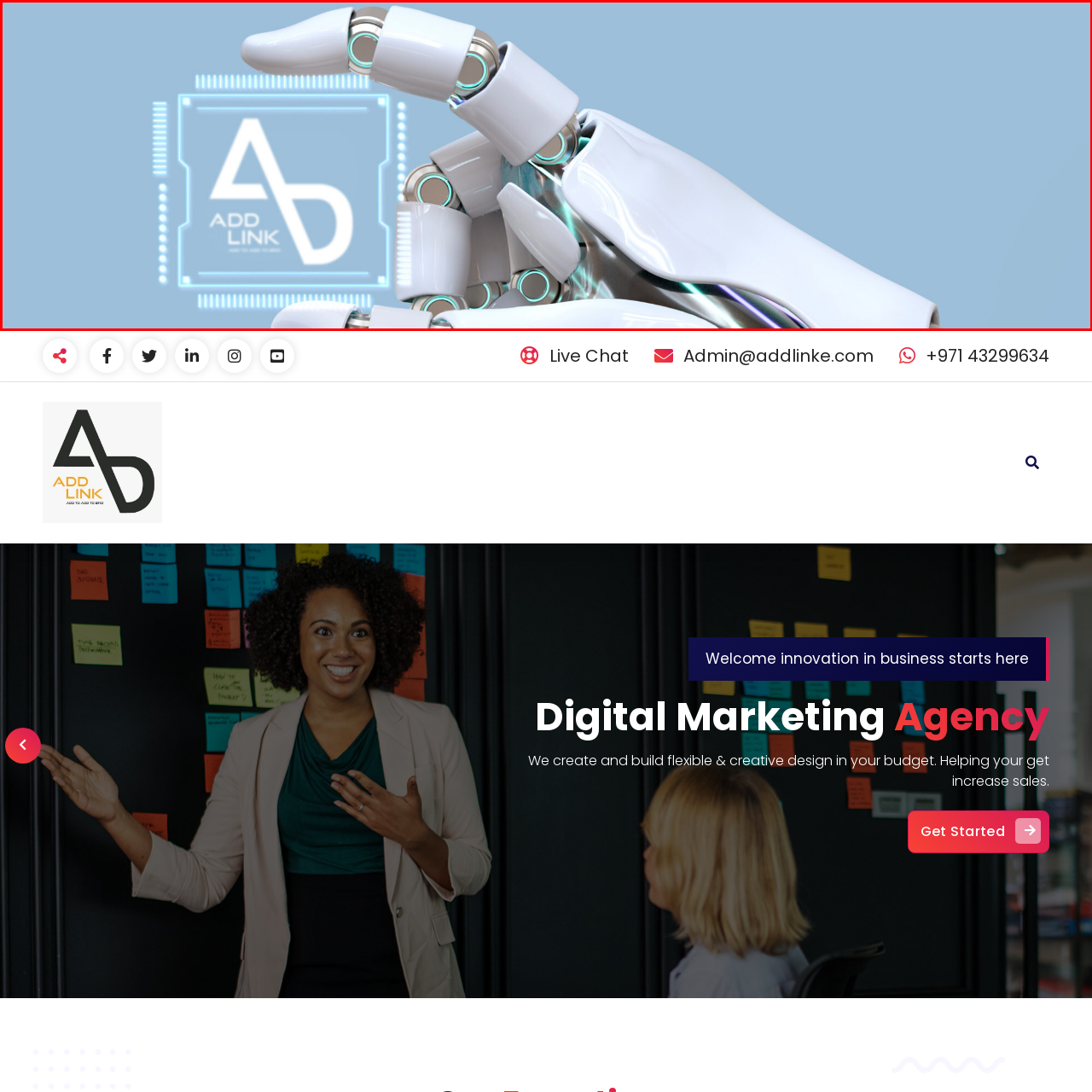Check the area bordered by the red box and provide a single word or phrase as the answer to the question: What is the purpose of ADD LINK?

creating design solutions